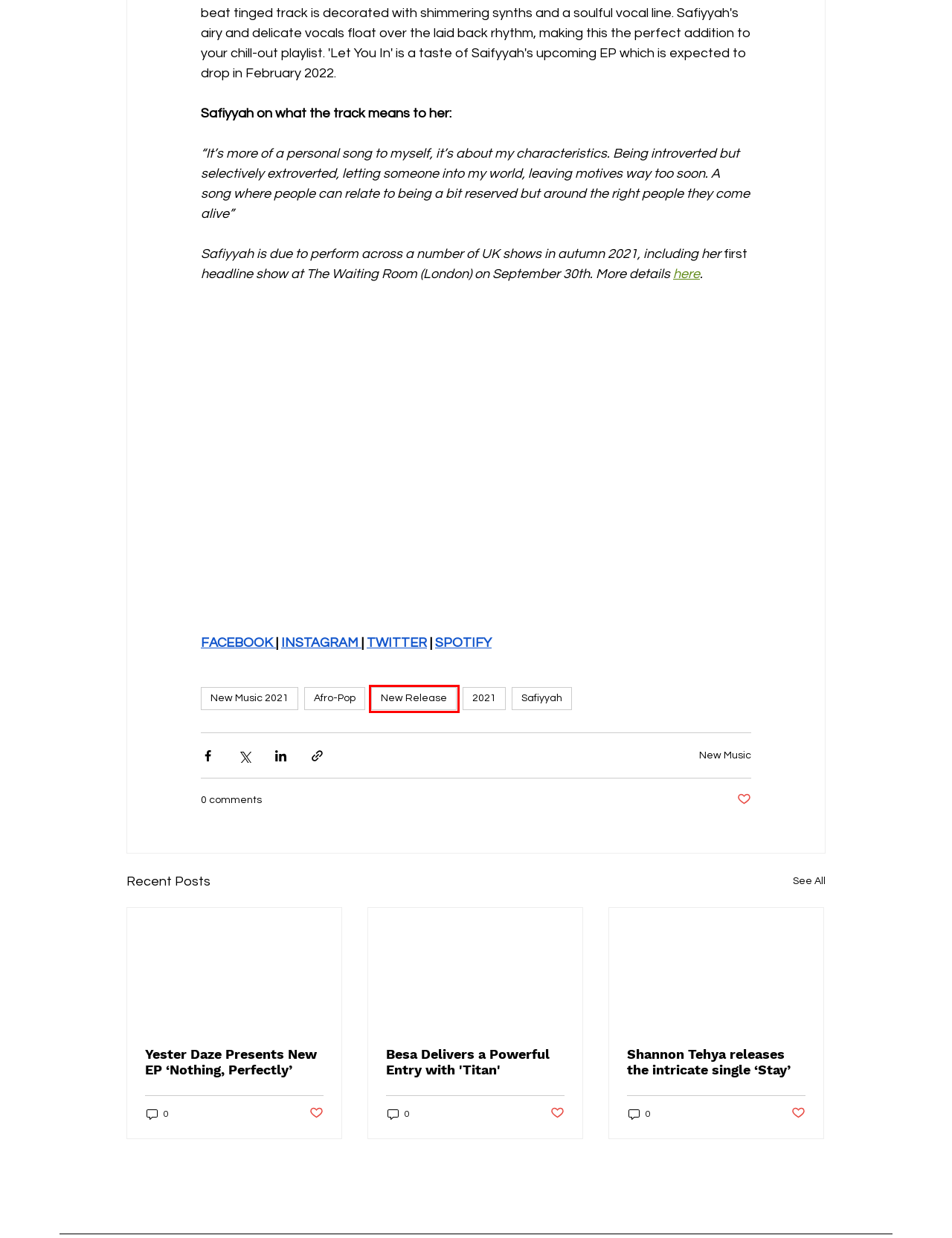Review the screenshot of a webpage containing a red bounding box around an element. Select the description that best matches the new webpage after clicking the highlighted element. The options are:
A. Shannon Tehya releases the intricate single ‘Stay’
B. New Music 2021 | flex
C. New Release | flex
D. Afro-Pop | flex
E. Safiyyah | flex
F. Yester Daze Presents New EP ‘Nothing, Perfectly’
G. Besa Delivers a Powerful Entry with 'Titan'
H. 2021 | flex

C